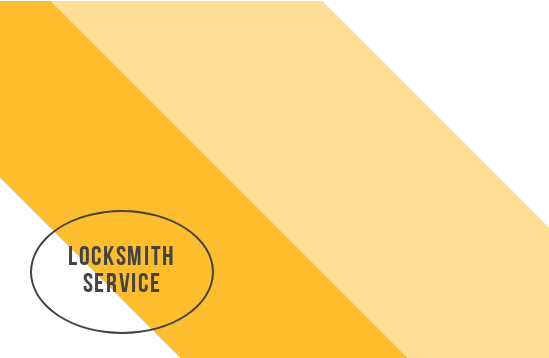What is the purpose of the design?
Please give a detailed and elaborate explanation in response to the question.

The caption states that the color scheme and layout are aimed at capturing attention, making it clear that assistance is available for those in need of locksmith services, which suggests that the primary purpose of the design is to grab the viewer's attention.